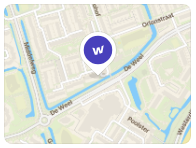Offer a detailed caption for the image presented.

The image displays a map pinpointing a specific location identified by the icon symbolizing a "W." The context suggests this map is part of a real estate listing notice, likely indicating the location of a property for sale or a neighborhood of interest in Hoorn, Netherlands. The map provides a visual guide for potential buyers or visitors, enhancing their understanding of the property's surroundings and accessibility.